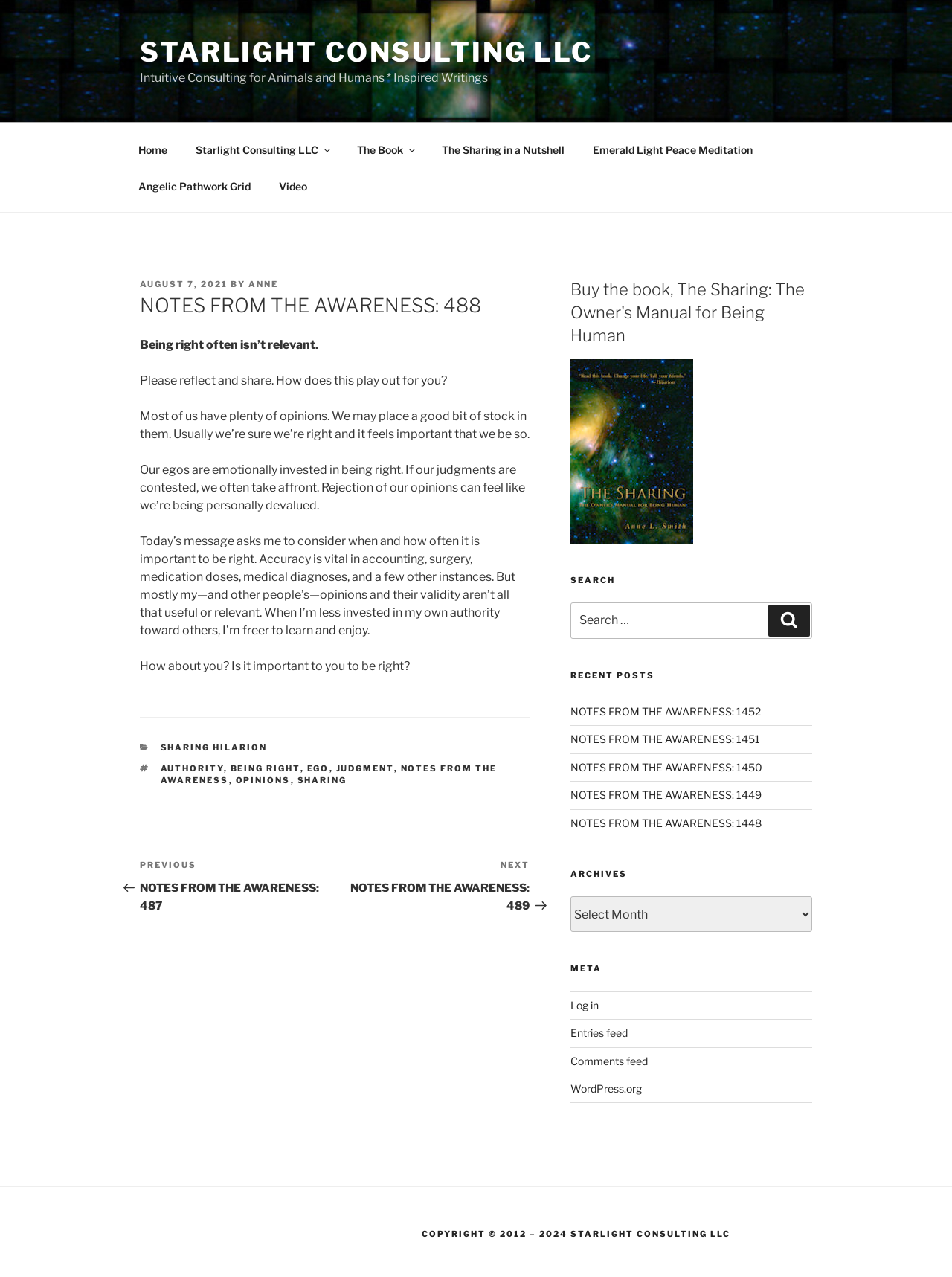Please extract the primary headline from the webpage.

NOTES FROM THE AWARENESS: 488